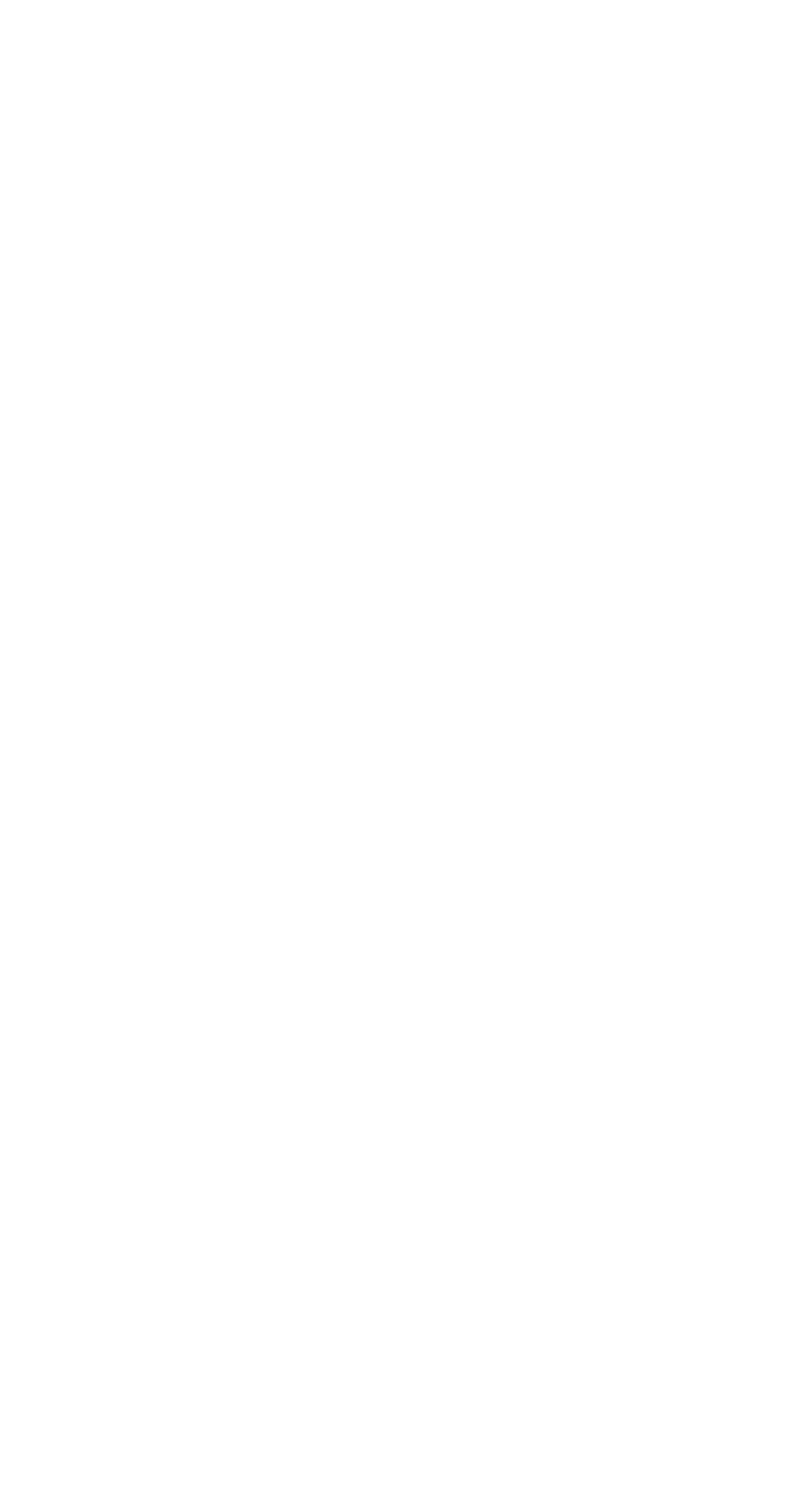Based on the image, provide a detailed and complete answer to the question: 
Are all links related to flooding?

I analyzed the OCR text of all link elements and found that they are all related to flooding, weather forecasting, or environmental topics, which suggests that all links on this webpage are related to flooding.